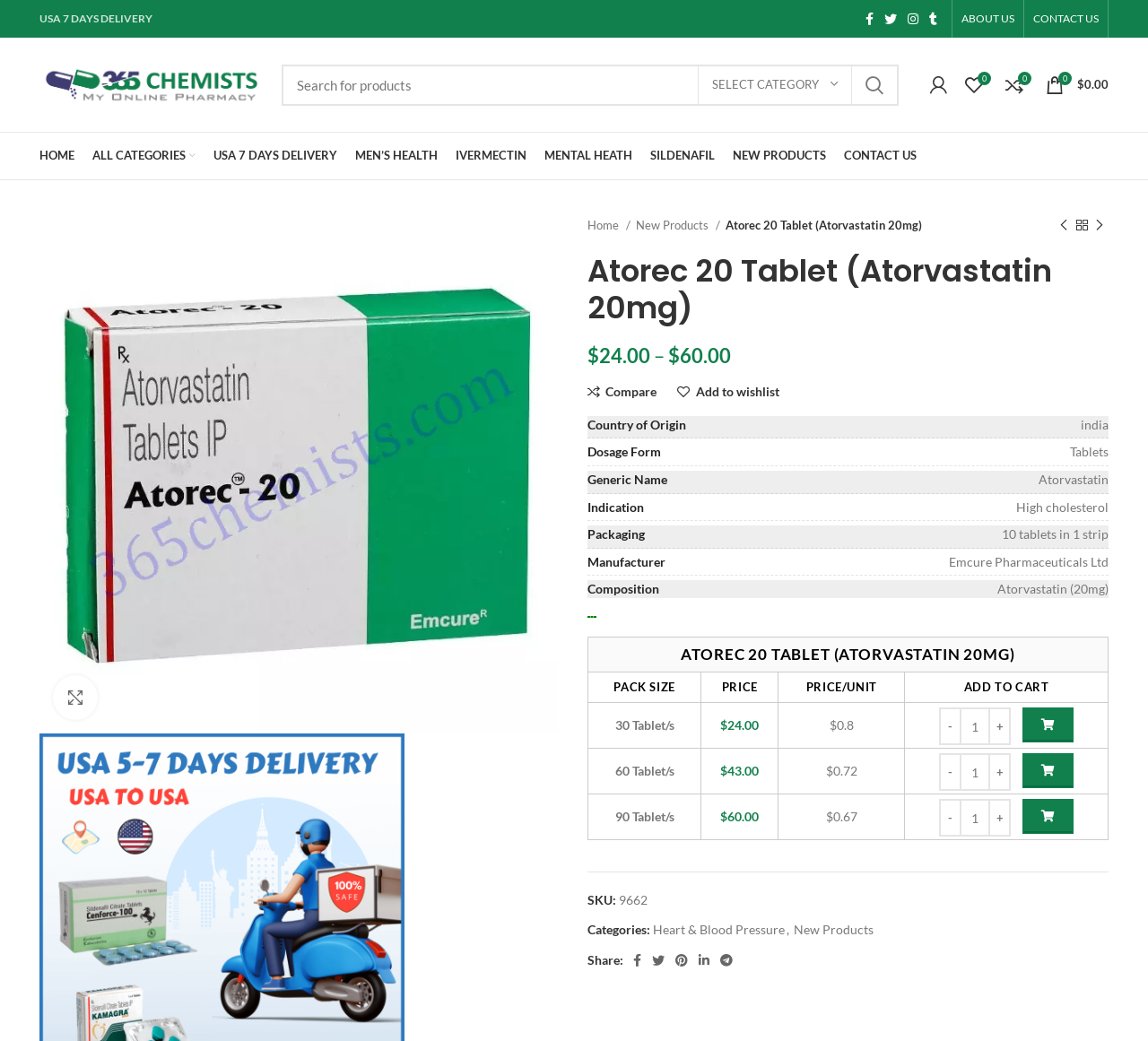What is the country of origin of Atorec 20 Tablet?
Using the visual information, answer the question in a single word or phrase.

India